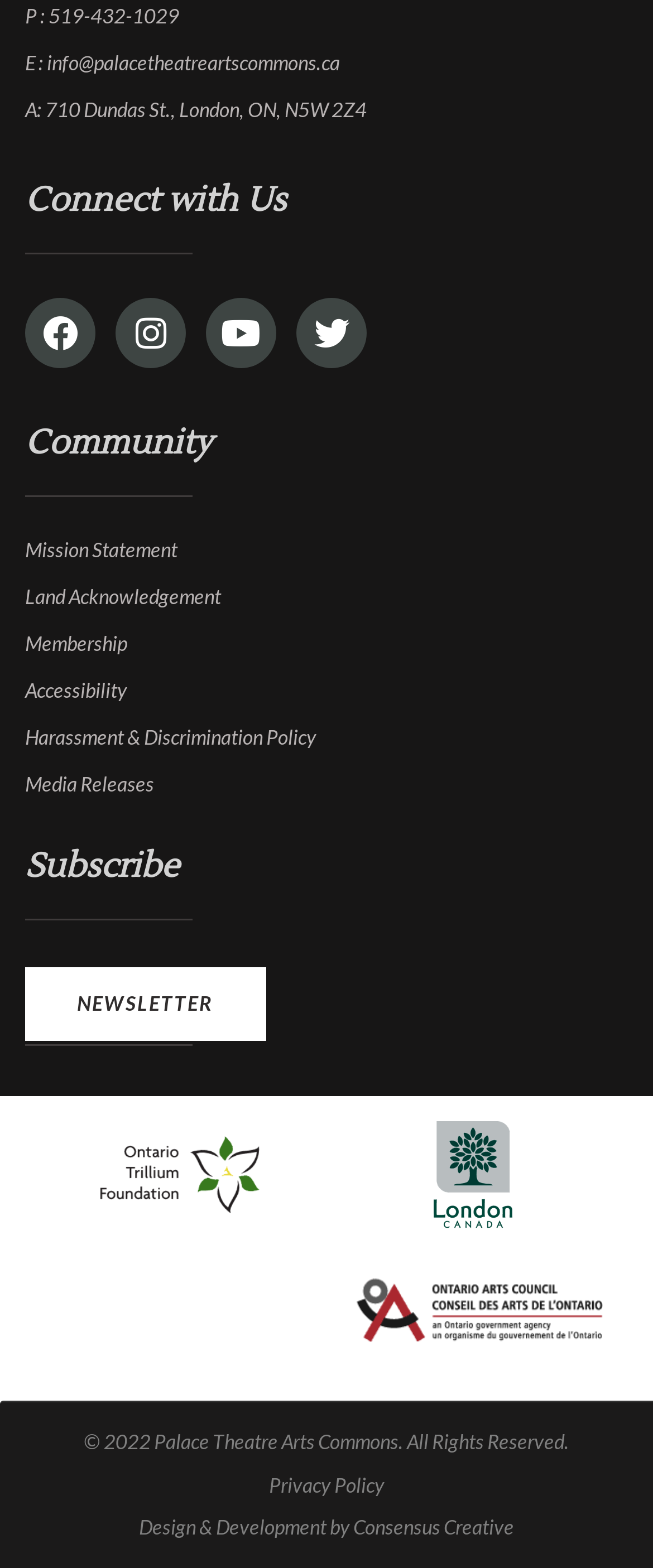Using the element description: "Privacy Policy", determine the bounding box coordinates. The coordinates should be in the format [left, top, right, bottom], with values between 0 and 1.

[0.412, 0.938, 0.588, 0.957]